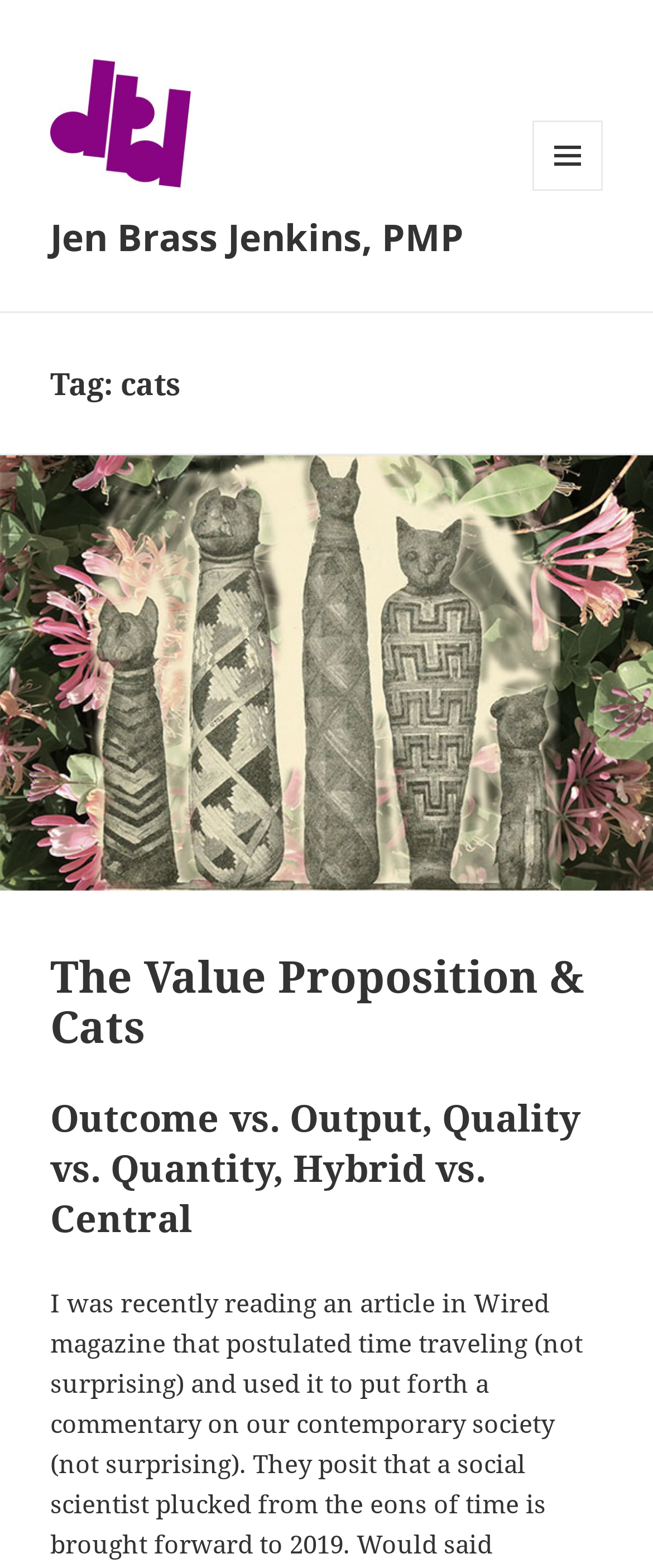Is the menu button expanded?
Provide a detailed answer to the question, using the image to inform your response.

The button element with the text ' MENU AND WIDGETS' has an attribute 'expanded' set to 'False', indicating that the menu button is not expanded.